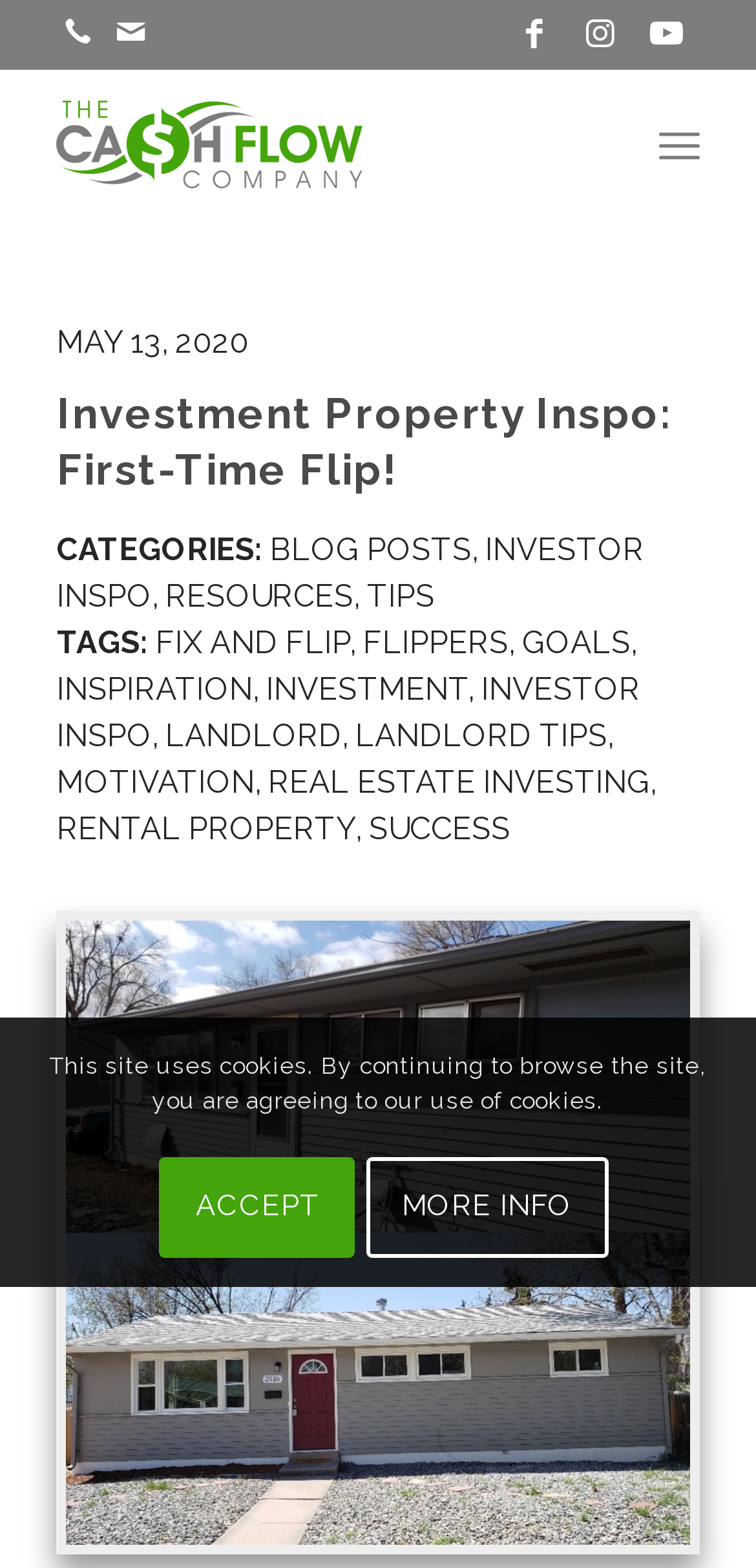Determine the coordinates of the bounding box that should be clicked to complete the instruction: "Go to Facebook page". The coordinates should be represented by four float numbers between 0 and 1: [left, top, right, bottom].

[0.669, 0.002, 0.746, 0.041]